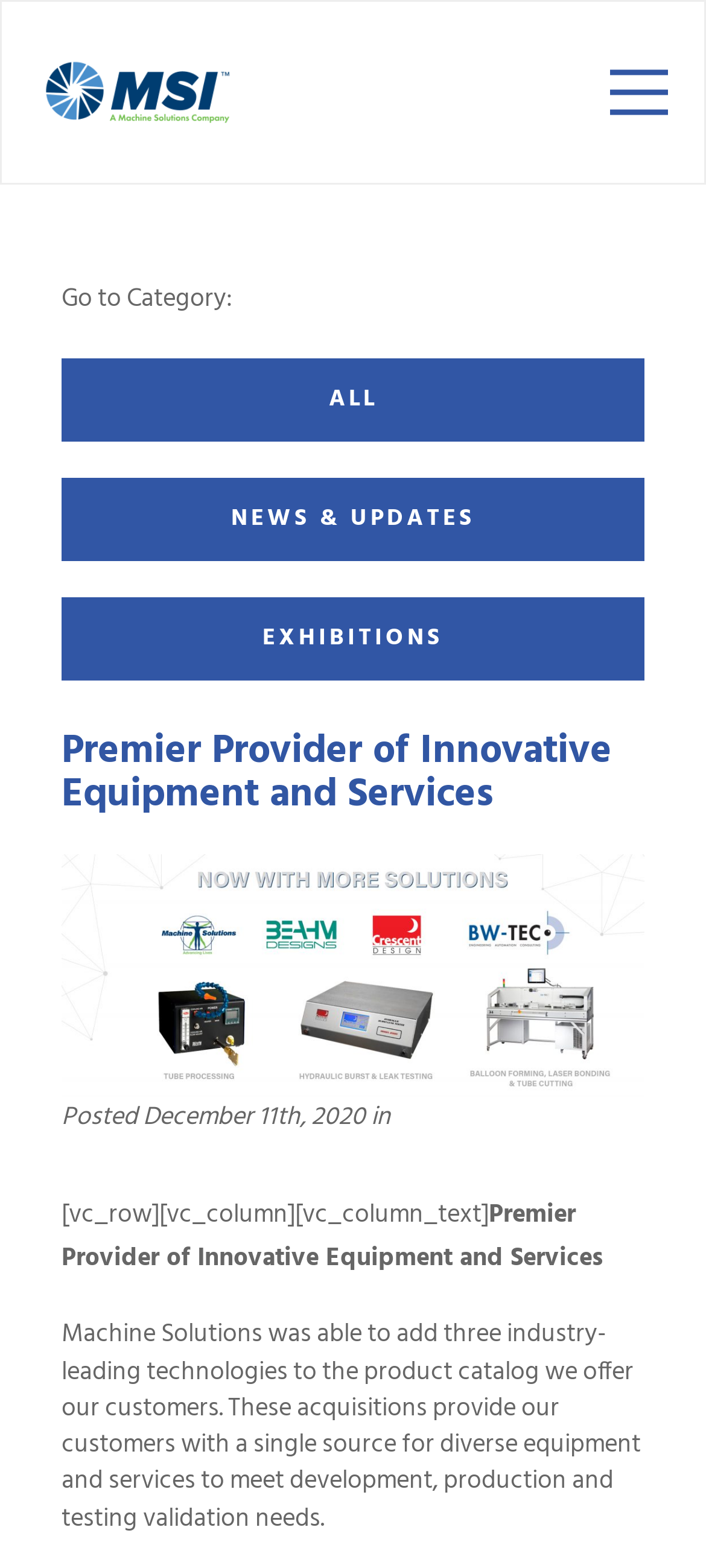Please extract the primary headline from the webpage.

Premier Provider of Innovative Equipment and Services